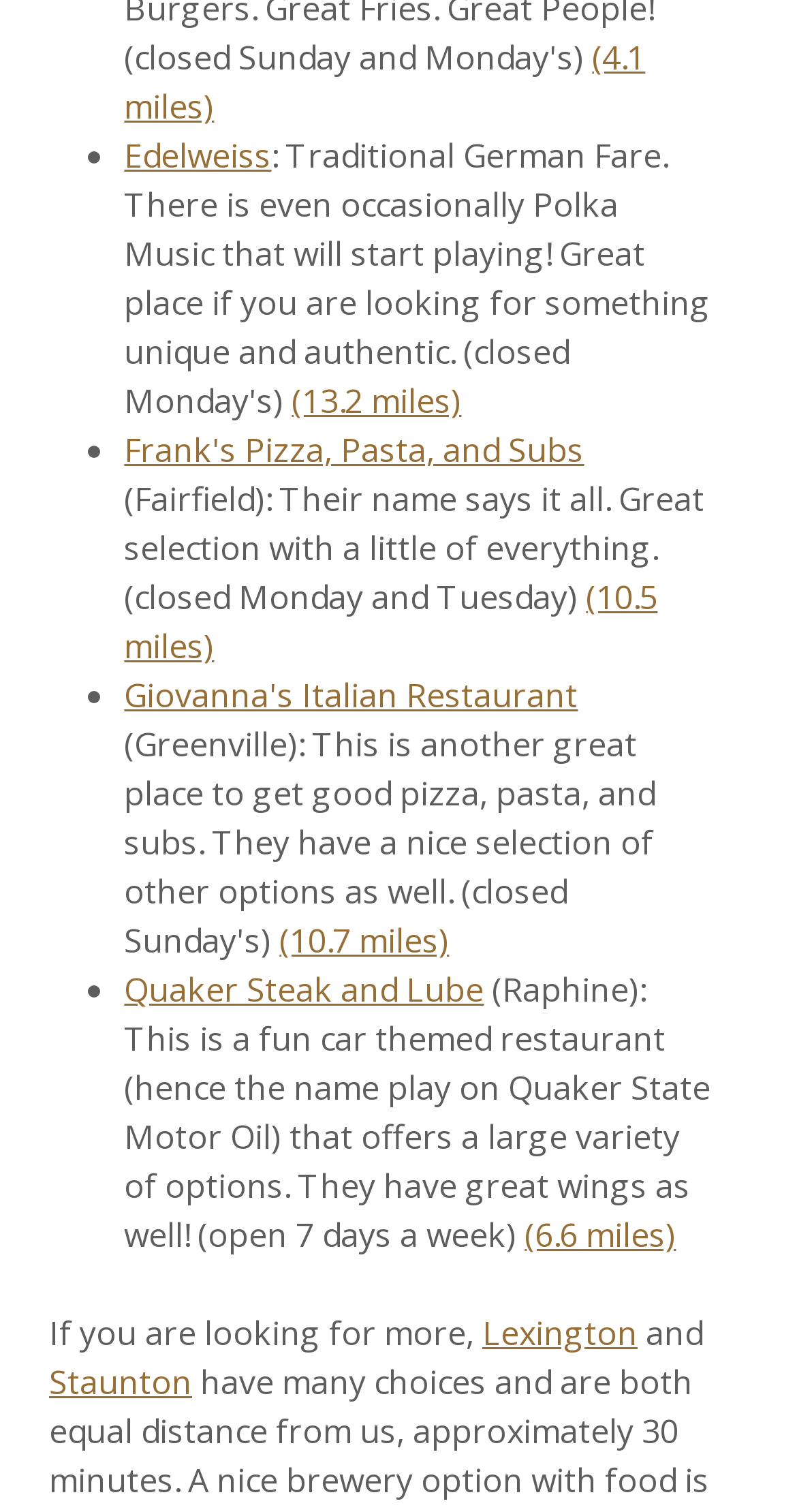What is the distance to Giovanna's Italian Restaurant?
Refer to the image and provide a thorough answer to the question.

I found the answer by looking at the link element with the text 'Giovanna's Italian Restaurant' and its adjacent text '(10.7 miles)' which indicates the distance to Giovanna's Italian Restaurant.